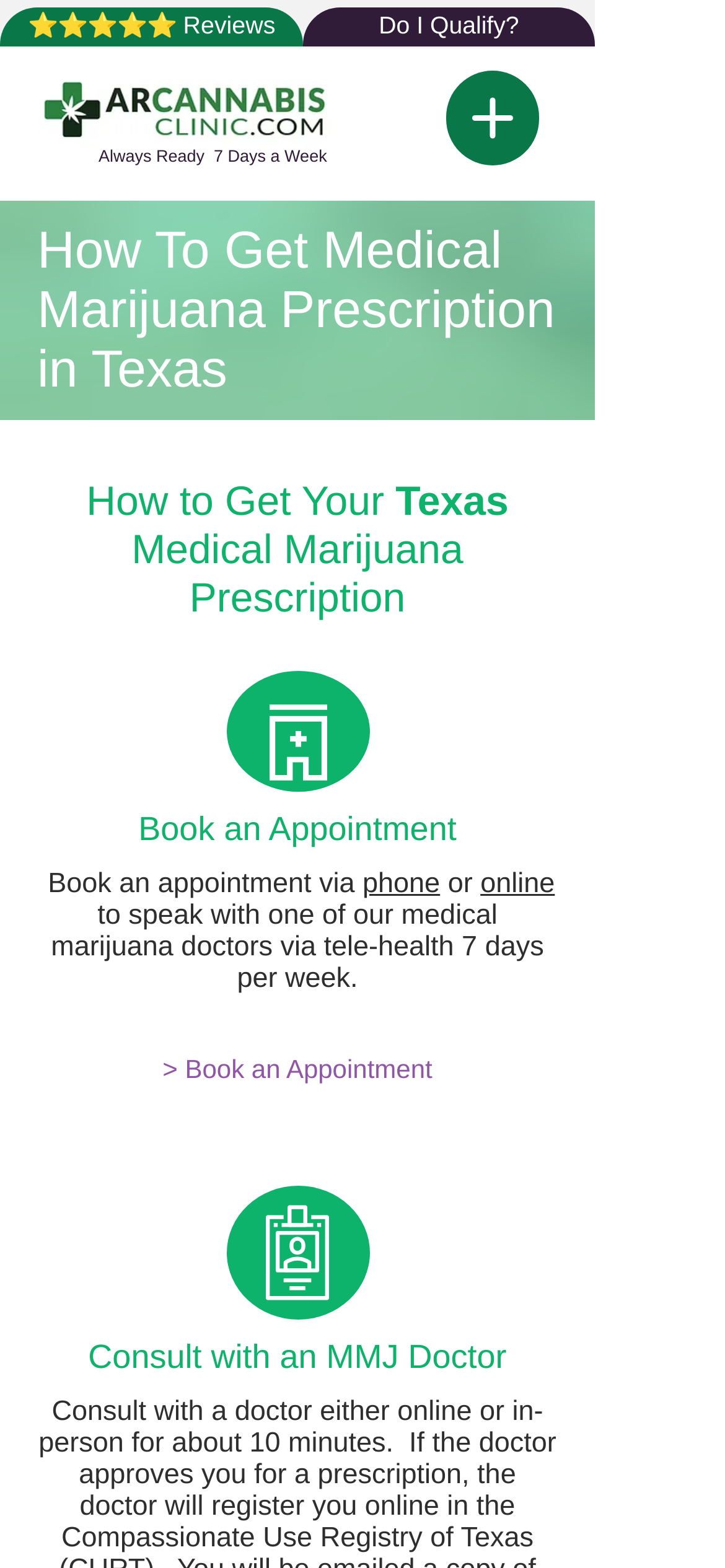What is the clinic's name?
From the screenshot, provide a brief answer in one word or phrase.

ARCannabisClinic